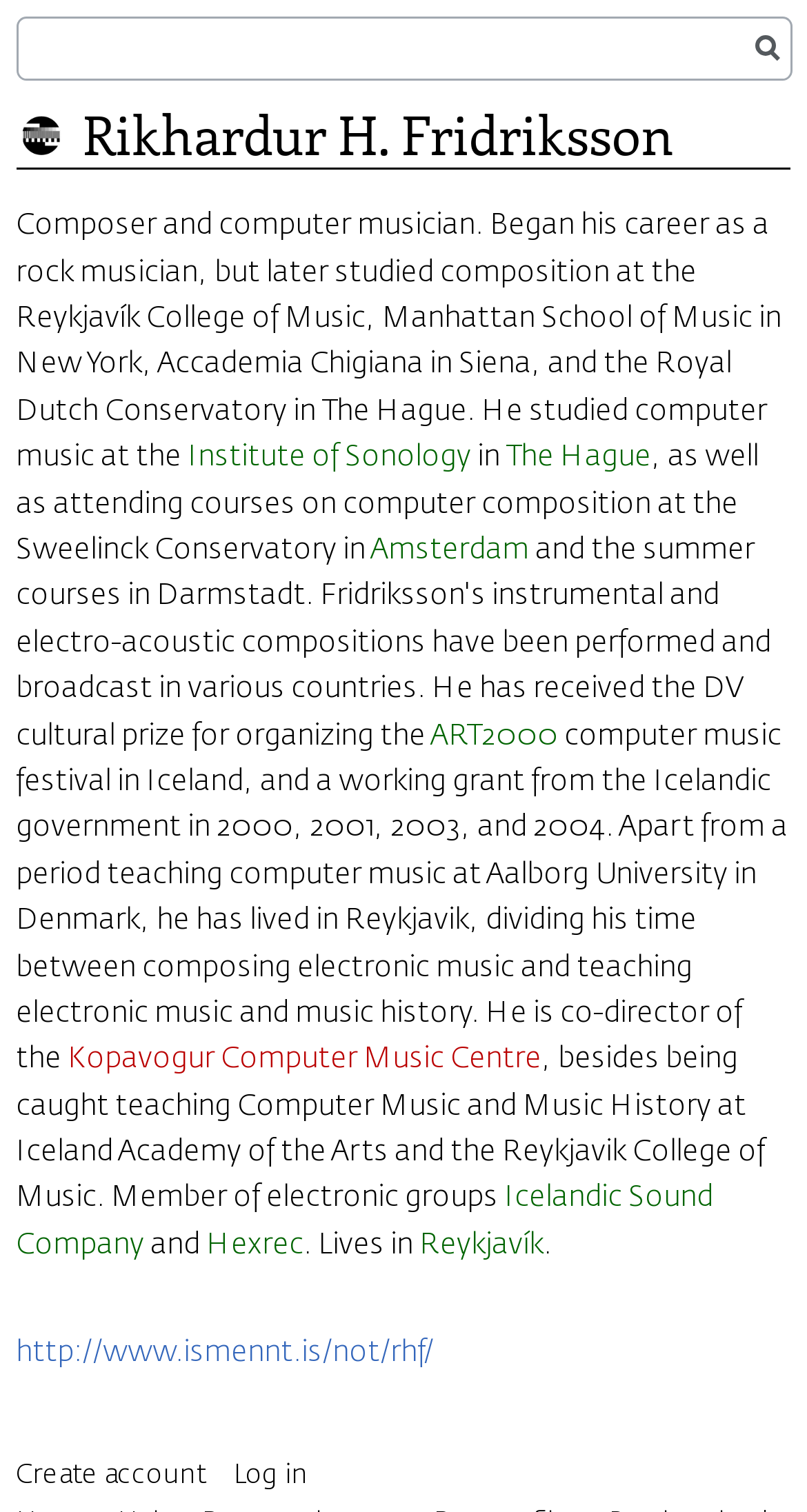Identify the bounding box coordinates of the clickable section necessary to follow the following instruction: "Search". The coordinates should be presented as four float numbers from 0 to 1, i.e., [left, top, right, bottom].

[0.031, 0.017, 0.971, 0.044]